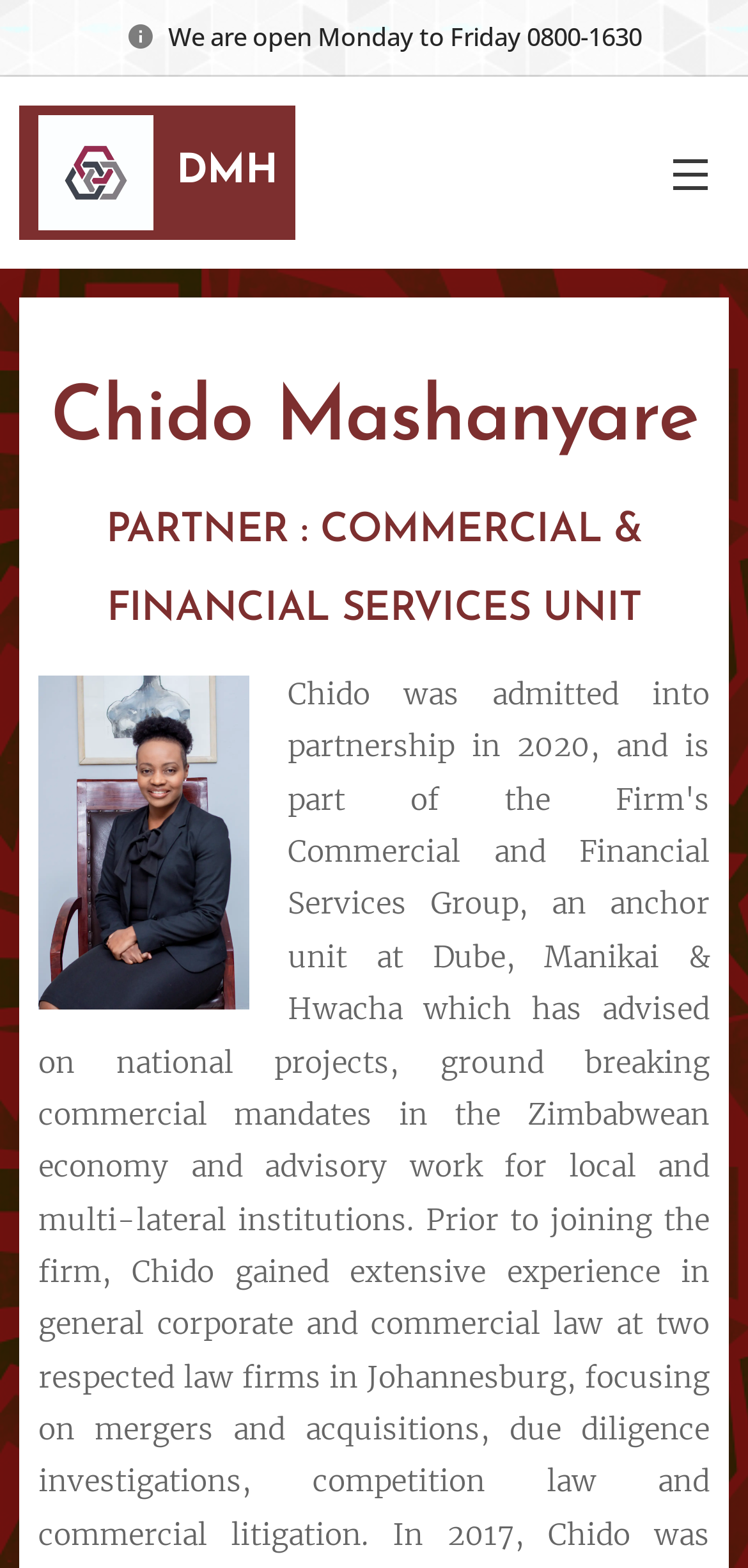Provide your answer in one word or a succinct phrase for the question: 
Is there a menu on the page?

Yes